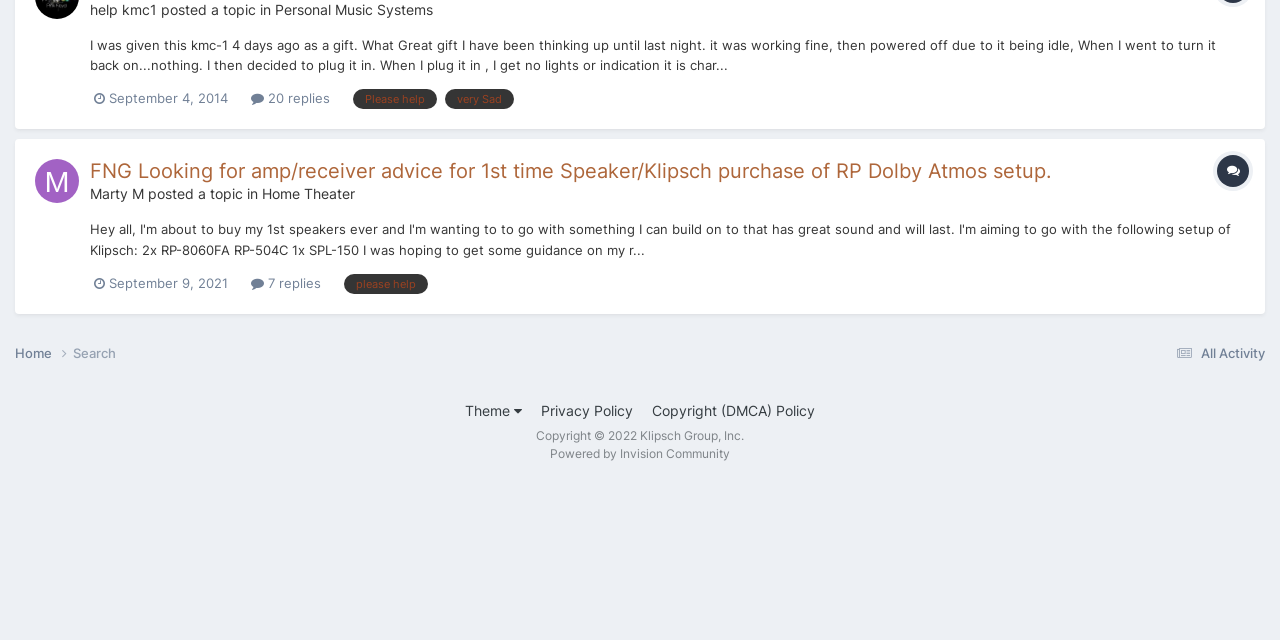Locate the bounding box of the user interface element based on this description: "Powered by Invision Community".

[0.43, 0.697, 0.57, 0.72]